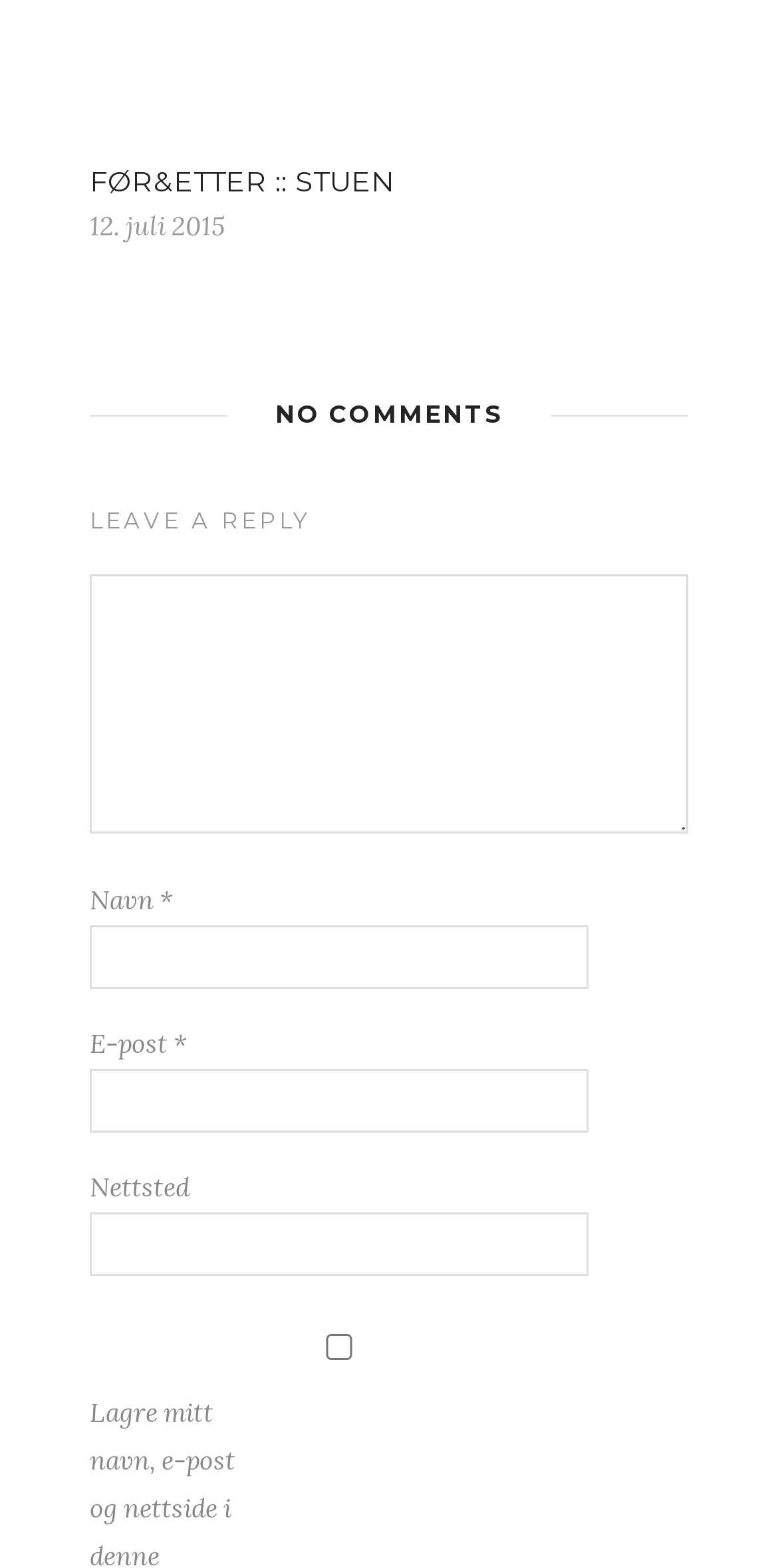What is the date mentioned on the webpage?
By examining the image, provide a one-word or phrase answer.

12. juli 2015